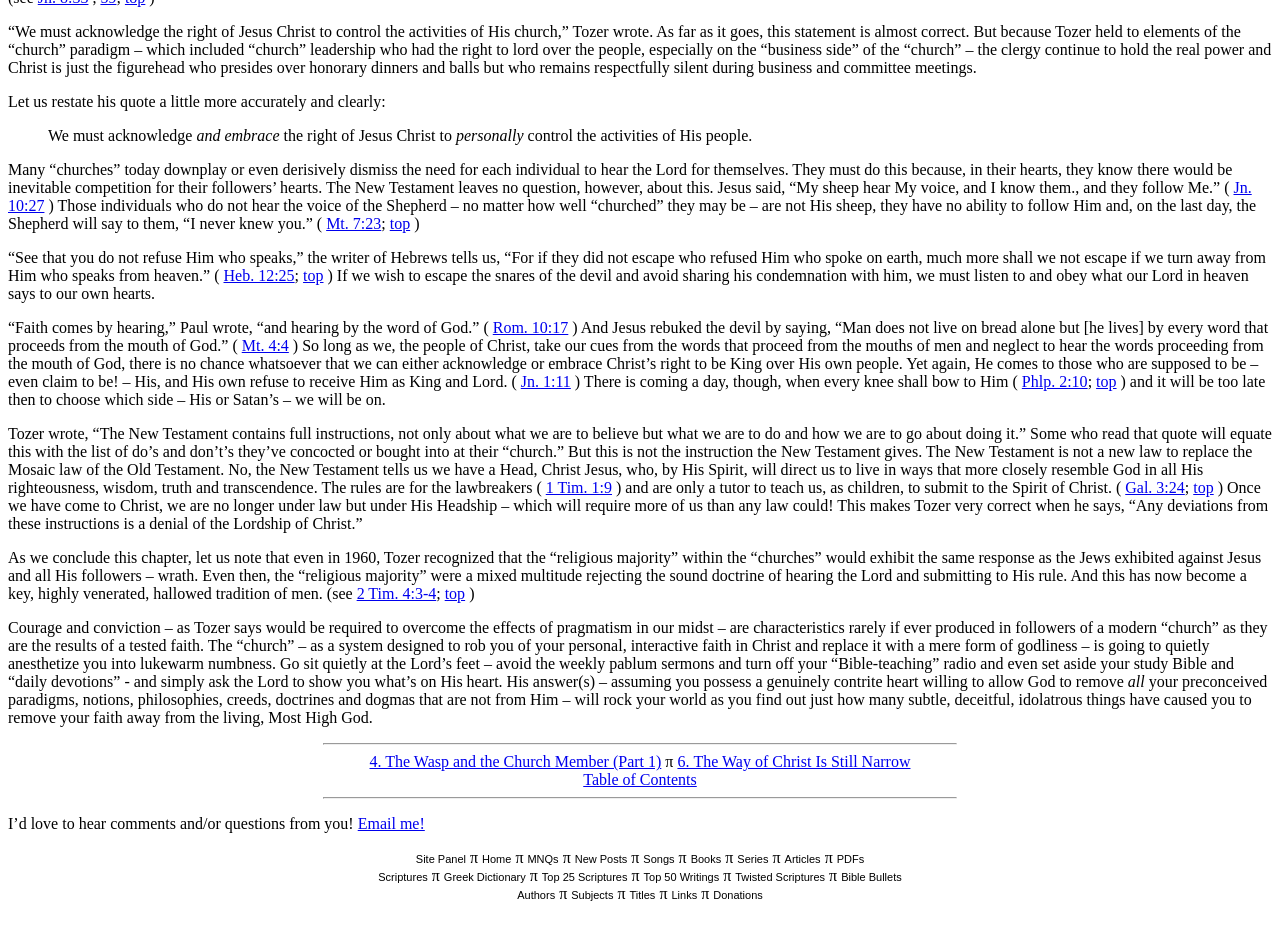Specify the bounding box coordinates of the region I need to click to perform the following instruction: "Go to the home page". The coordinates must be four float numbers in the range of 0 to 1, i.e., [left, top, right, bottom].

[0.377, 0.915, 0.4, 0.927]